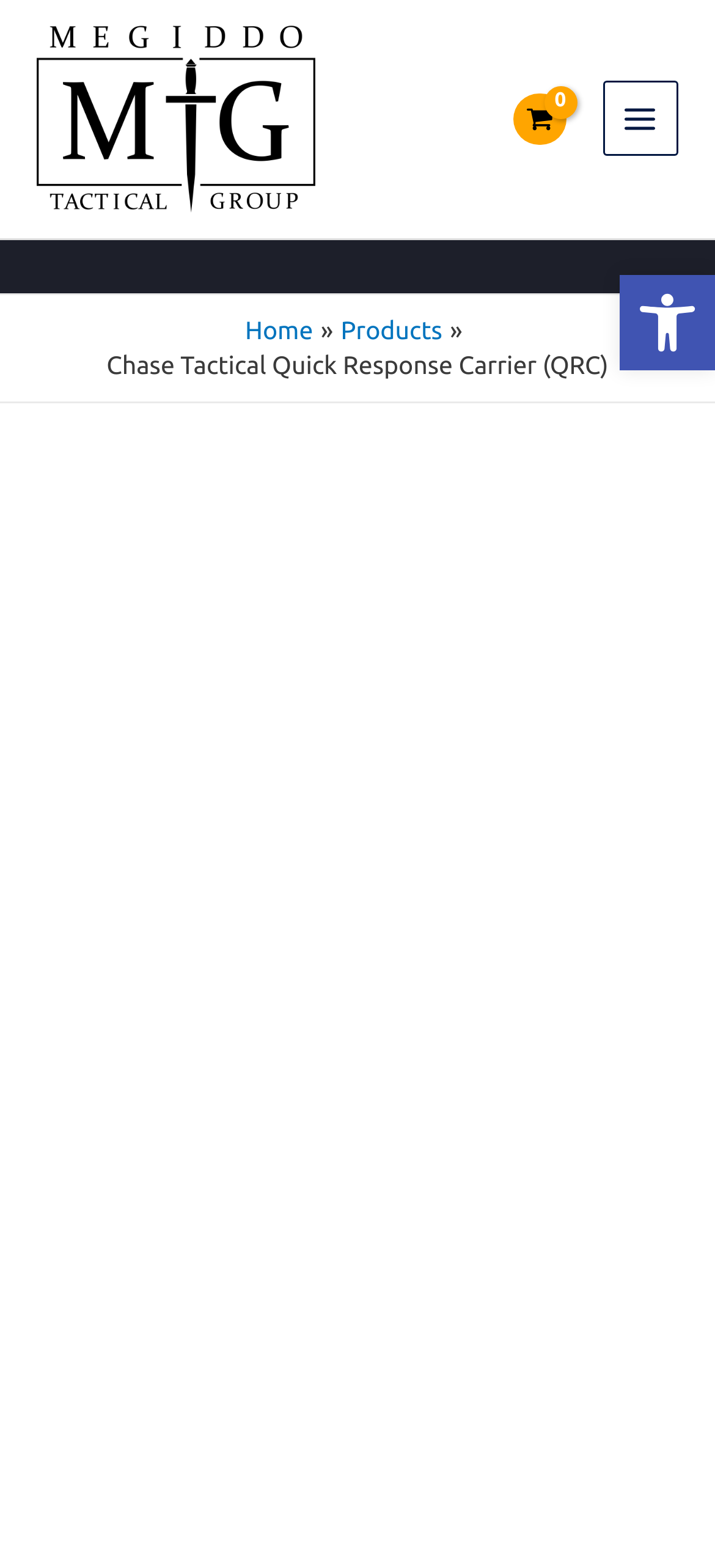Find the bounding box coordinates for the HTML element described in this sentence: "Open toolbar". Provide the coordinates as four float numbers between 0 and 1, in the format [left, top, right, bottom].

[0.867, 0.175, 1.0, 0.236]